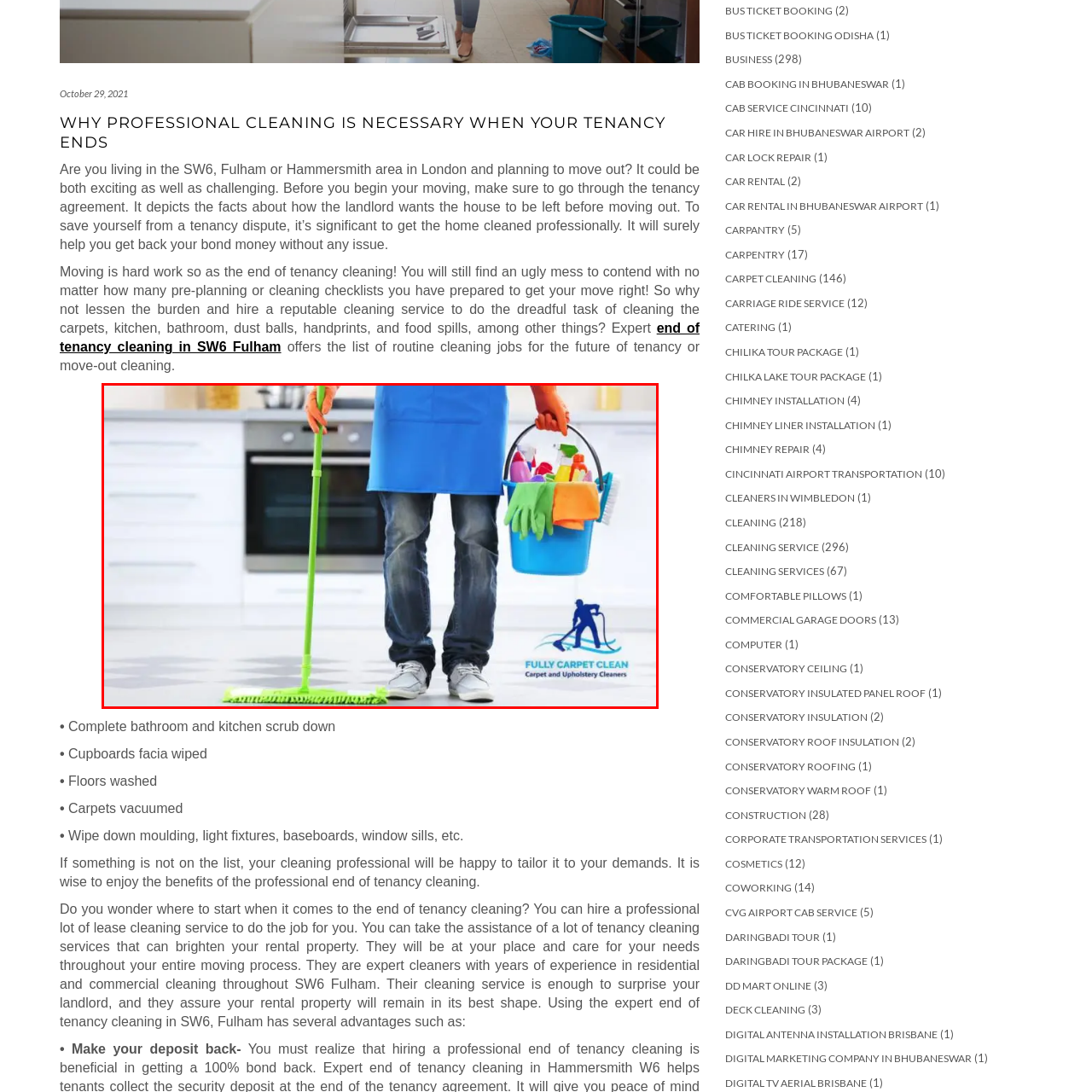Describe thoroughly what is shown in the red-bordered area of the image.

In this image, a professional cleaner stands in a bright, modern kitchen, ready to tackle the tasks of end-of-tenancy cleaning. Dressed in a blue apron, they hold a green mop in one hand while the other hand carries a bucket filled with colorful cleaning supplies, including sponges and sprays. The kitchen features sleek cabinetry and a prominent oven in the background, suggesting a setting that requires thorough cleaning. The branding on the bottom right corner proudly displays "FULLY CARPET CLEAN" alongside their specialization in carpet and upholstery cleaning, emphasizing the professional service available for those moving out, especially in areas like SW6, Fulham and Hammersmith. This image highlights the importance of cleanliness in preparing a property for handover, showcasing the dedication of professional cleaners to ensure that homes are left in pristine condition.